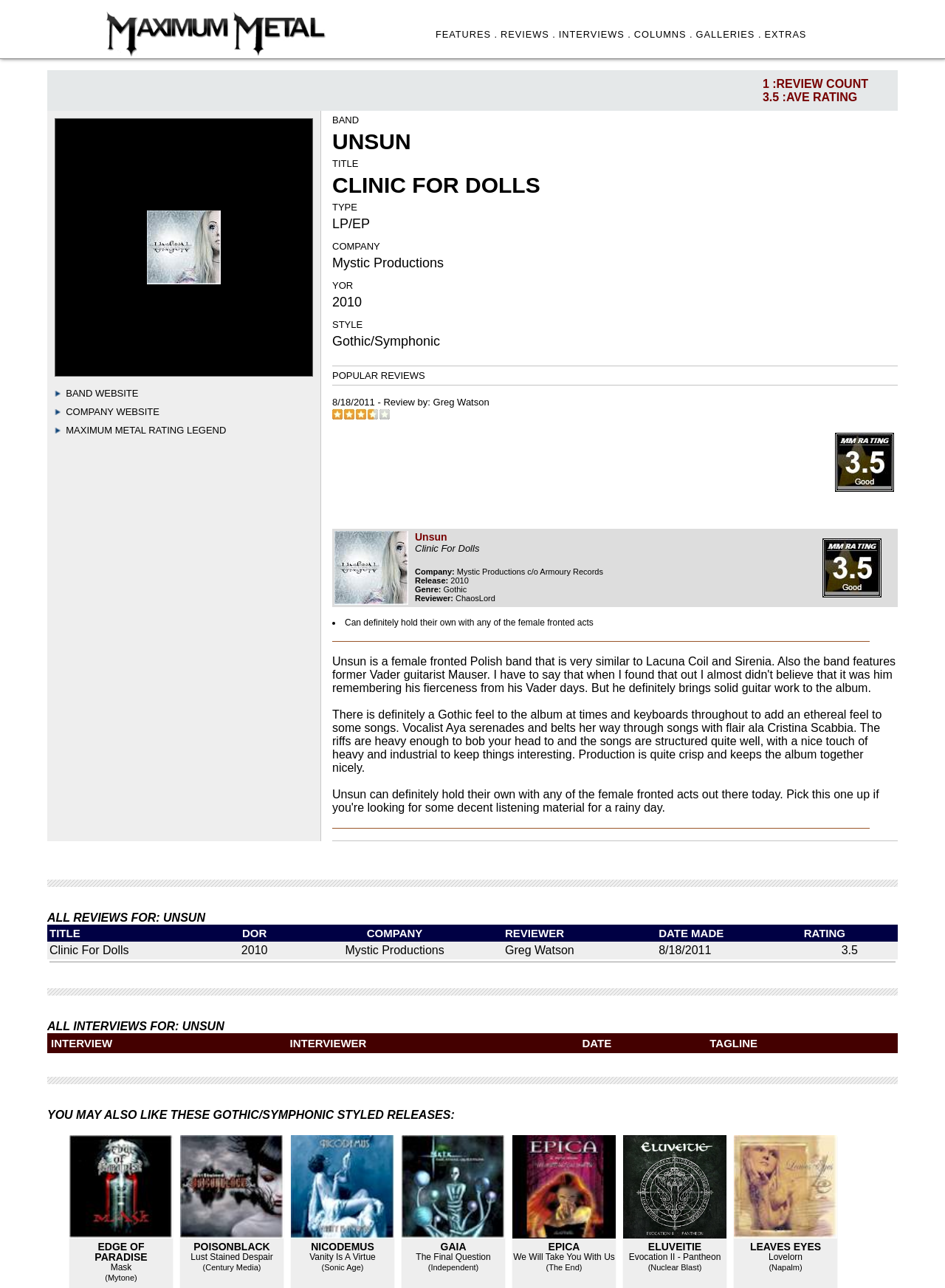Please find the bounding box coordinates of the section that needs to be clicked to achieve this instruction: "Check adoption information".

None